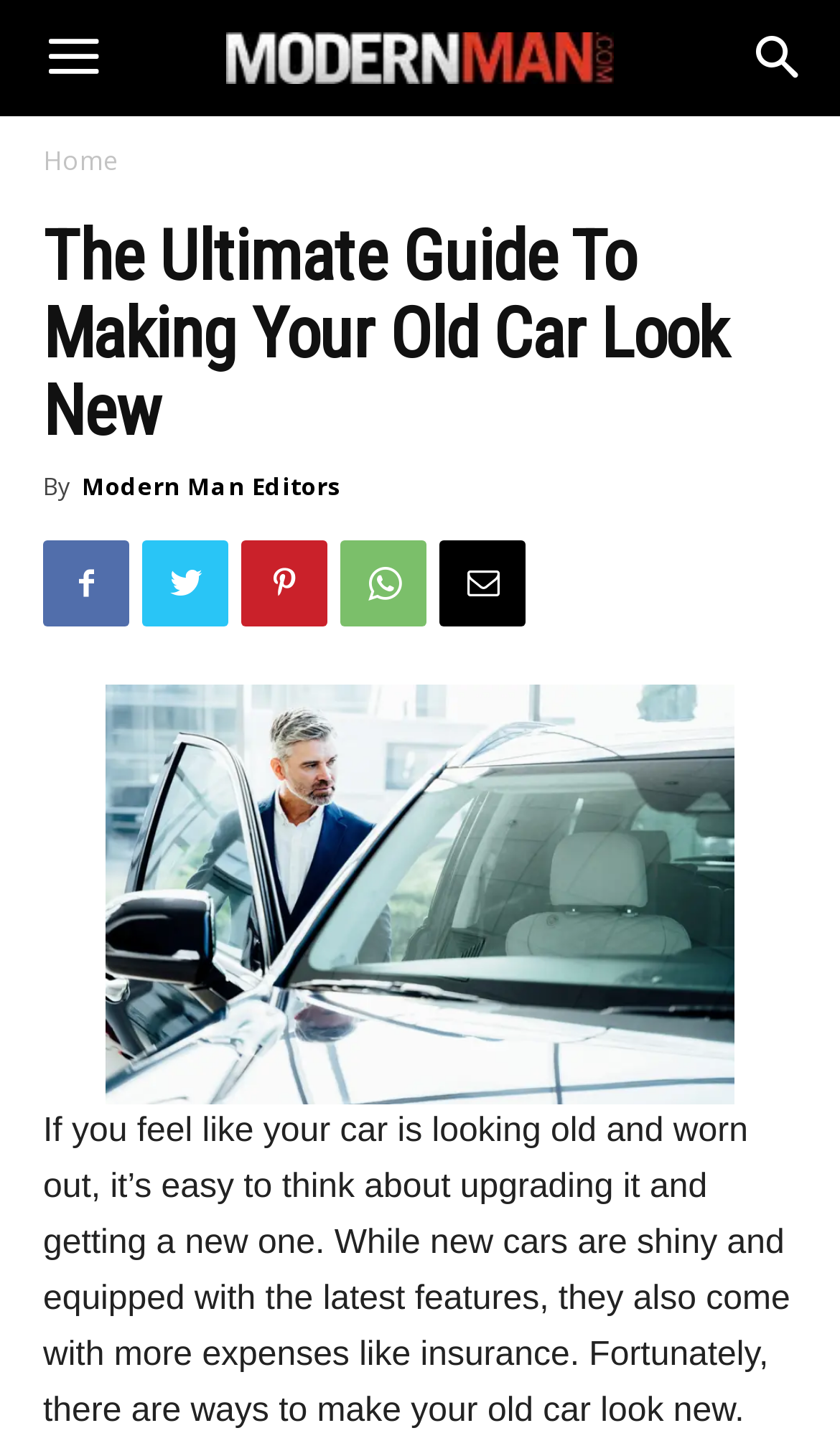What is the website's logo?
Refer to the screenshot and respond with a concise word or phrase.

ModernMan.com